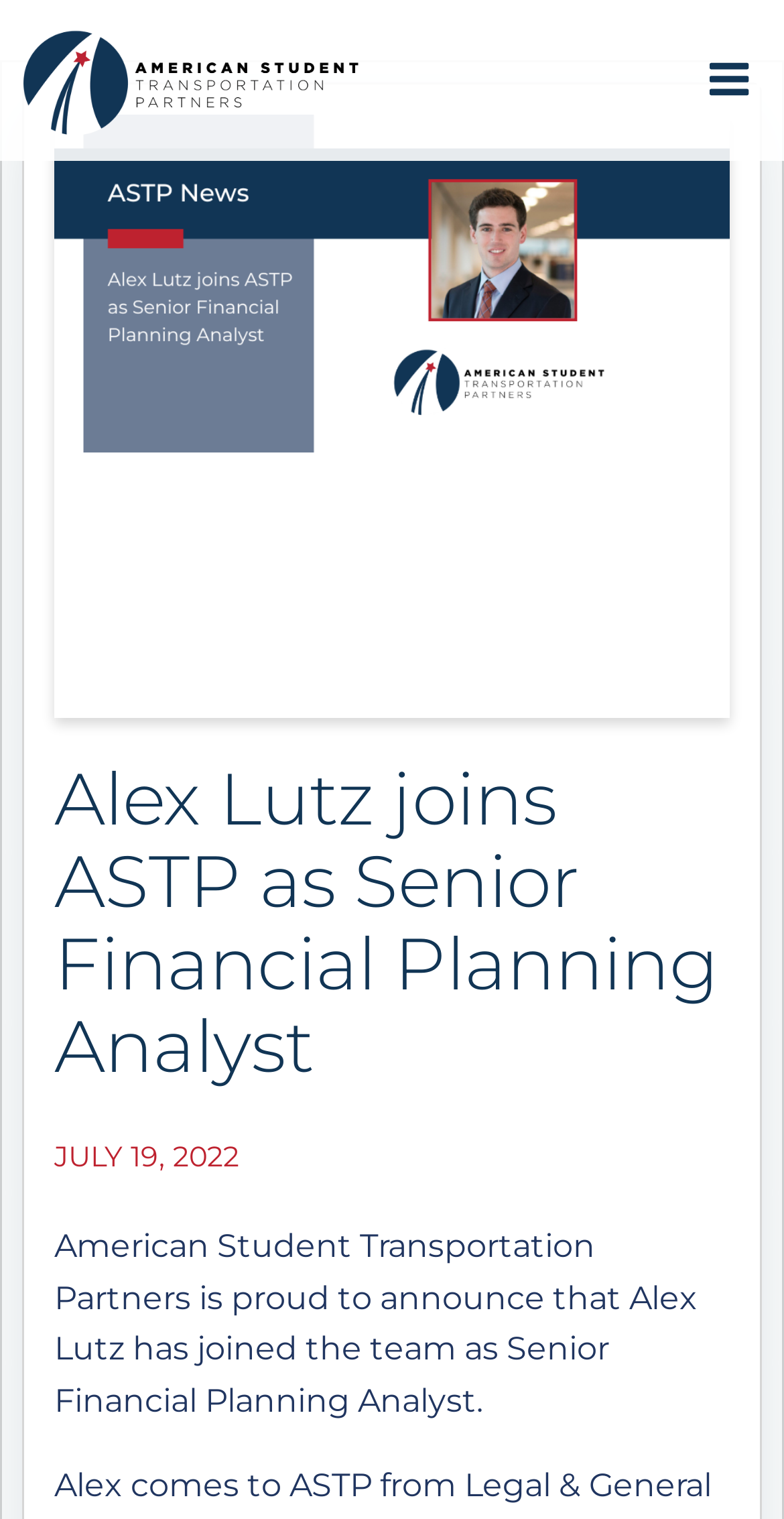Examine the screenshot and answer the question in as much detail as possible: When did Alex Lutz join ASTP?

I found the answer by looking at the link element that says 'JULY 19, 2022', which indicates the date when Alex Lutz joined ASTP.